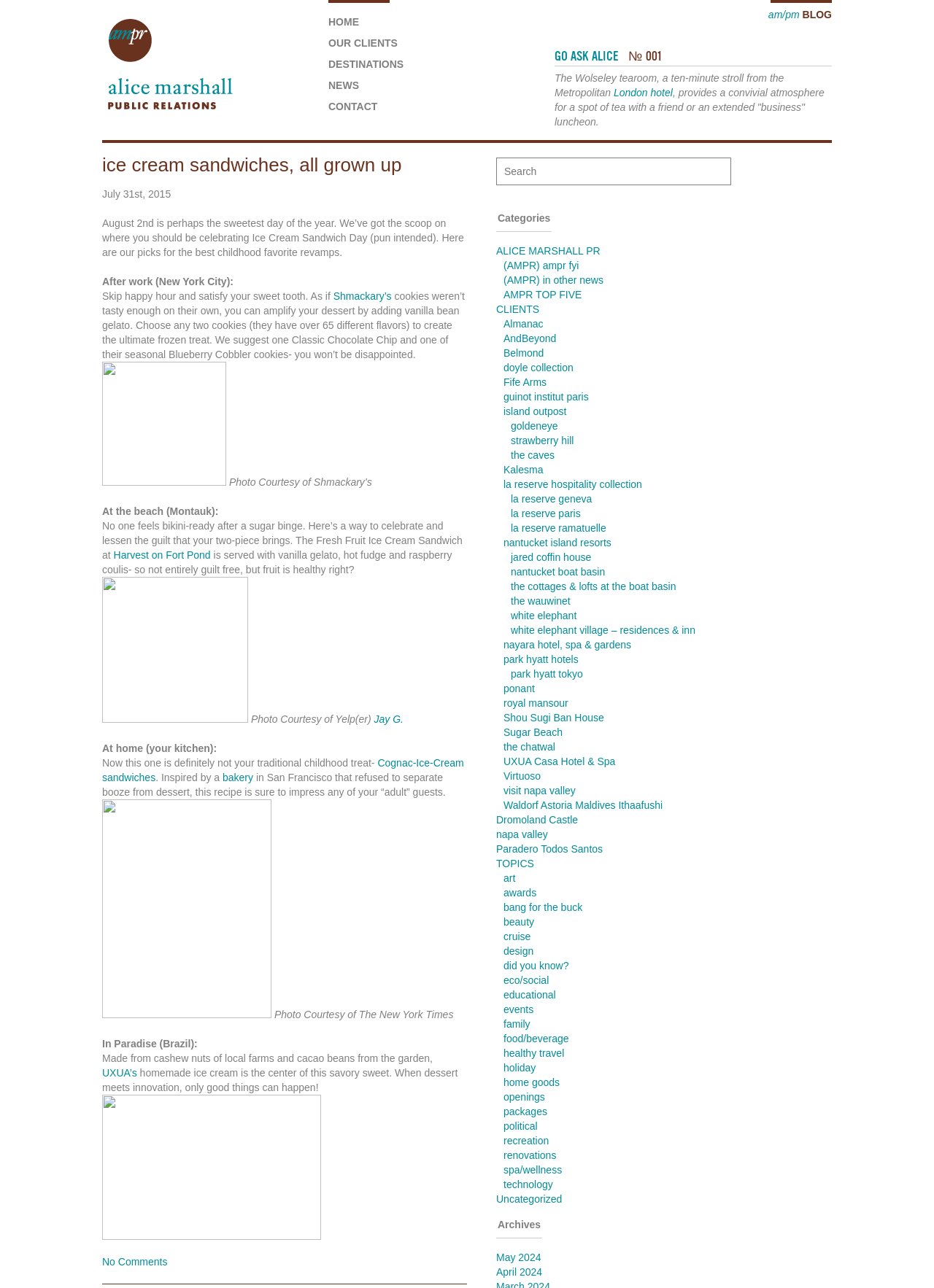Reply to the question with a single word or phrase:
How many links are there in the 'Categories' section?

14